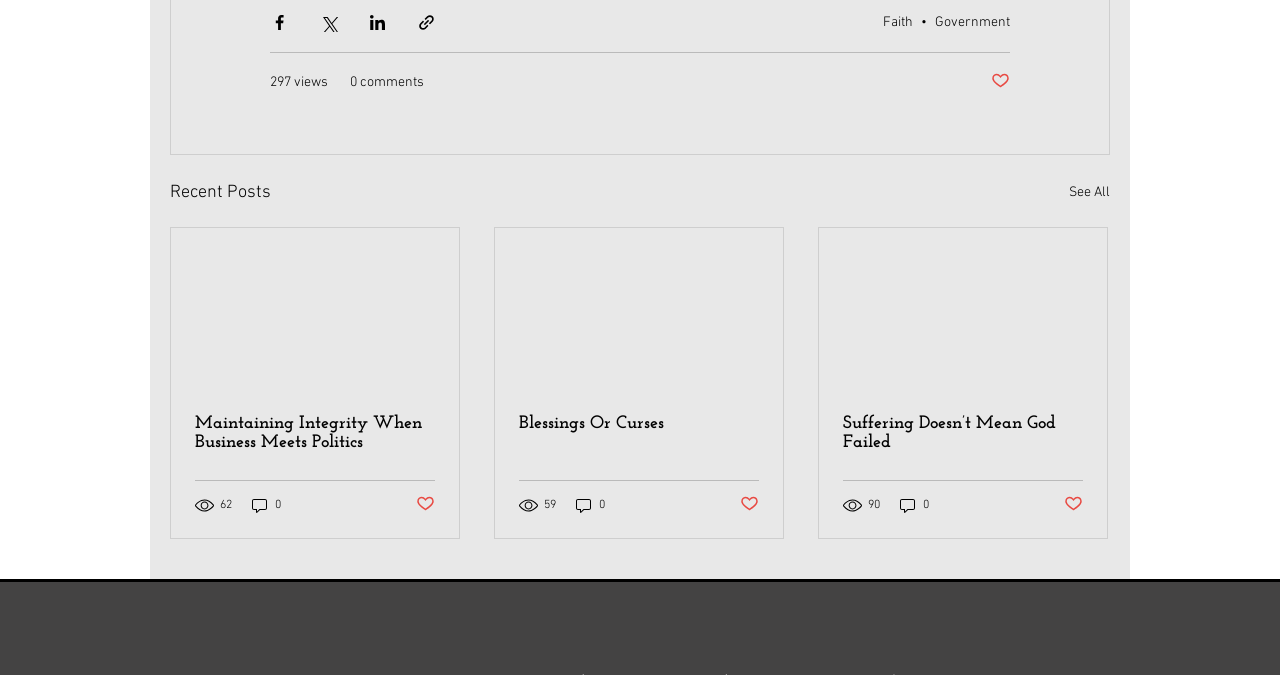Answer the question with a single word or phrase: 
What is the purpose of the 'Post not marked as liked' buttons?

Like posts